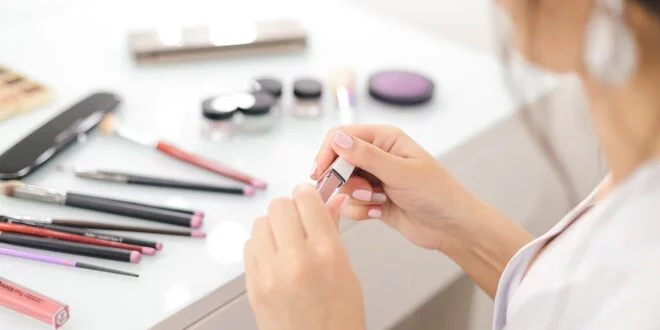Explain in detail what you see in the image.

In this image, a person is preparing to apply makeup, holding a lipstick tube delicately in their hands. Surrounding them on a clean, bright workspace are various makeup products, including lip liners and eyeshadows, indicating a well-organized beauty routine. The soft focus of the background draws attention to the precise actions of the individual, emphasizing the care and detail involved in makeup application. This visual aligns with the theme of "10 Essential Tips for Flawless Makeup Application," suggesting a focus on the importance of a good skincare regimen, the use of primer for a smooth finish, and the necessity of a suitable foundation for achieving a polished look. Overall, the scene captures the art and enjoyment of makeup application, encouraging viewers to explore their own beauty routines.